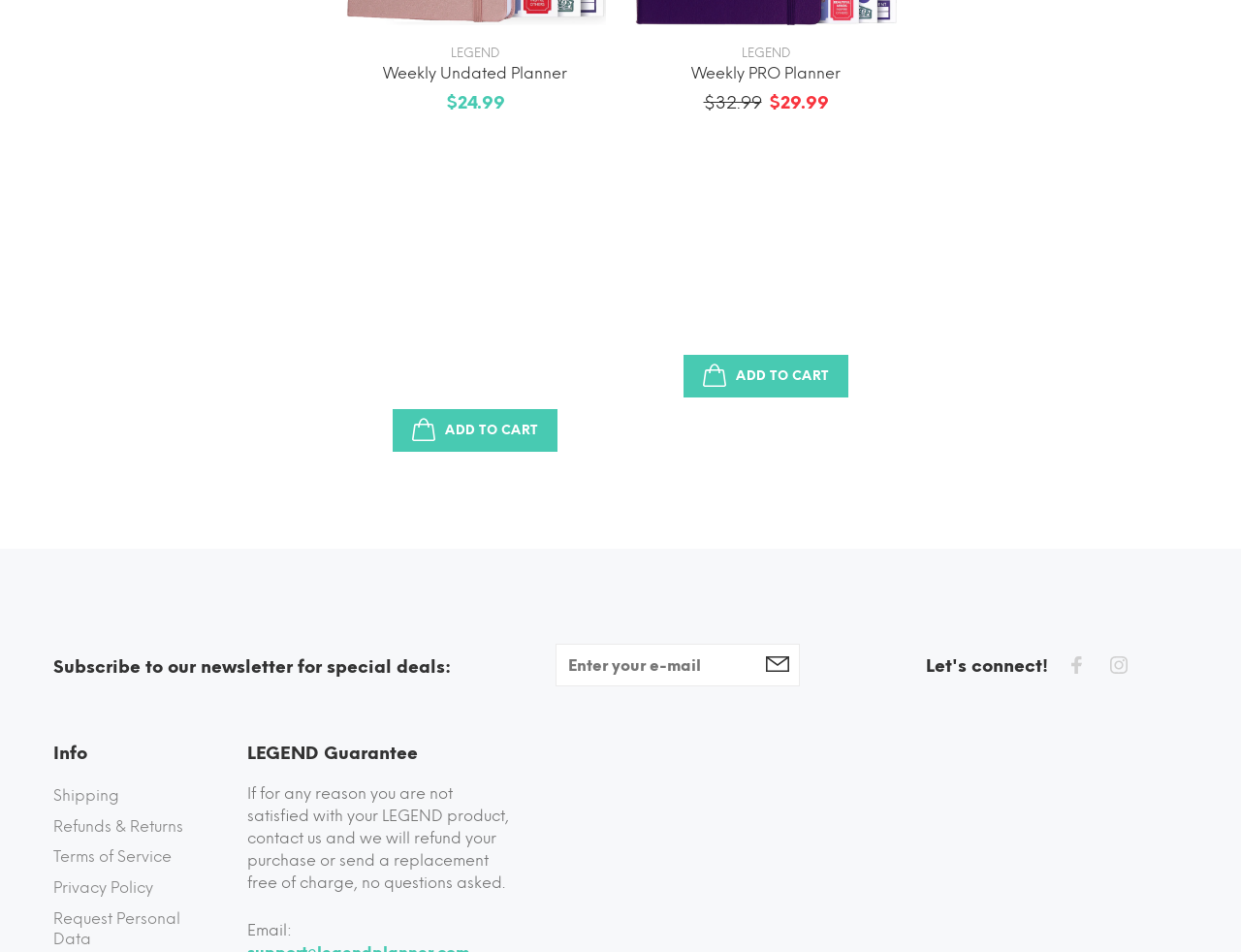Locate the bounding box of the UI element with the following description: "name="contact[email]" placeholder="Enter your e-mail"".

[0.448, 0.676, 0.645, 0.721]